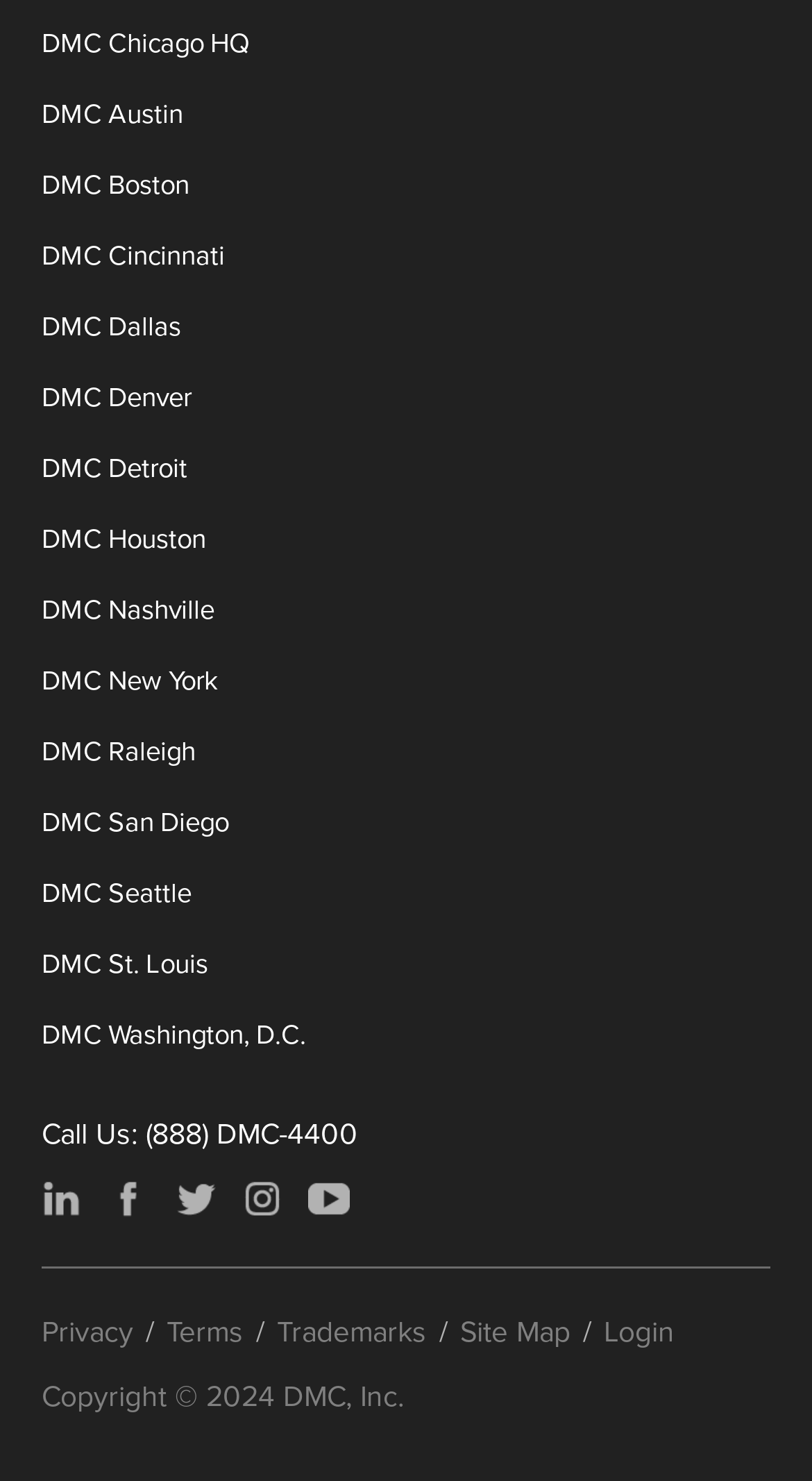Based on the provided description, "DMC Houston", find the bounding box of the corresponding UI element in the screenshot.

[0.051, 0.351, 0.254, 0.377]